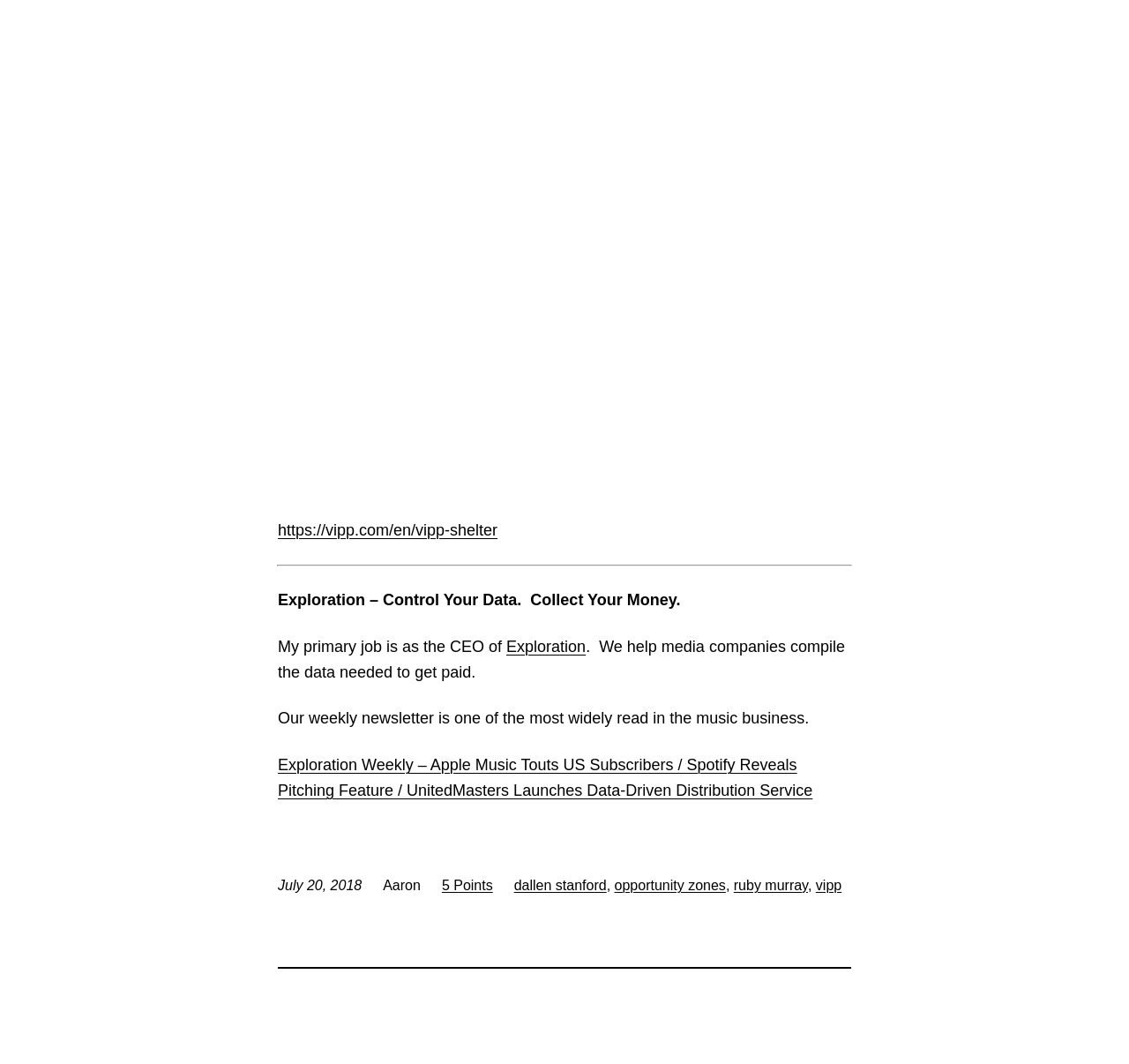Pinpoint the bounding box coordinates of the area that should be clicked to complete the following instruction: "Read the article about Exploration Weekly". The coordinates must be given as four float numbers between 0 and 1, i.e., [left, top, right, bottom].

[0.246, 0.711, 0.72, 0.751]